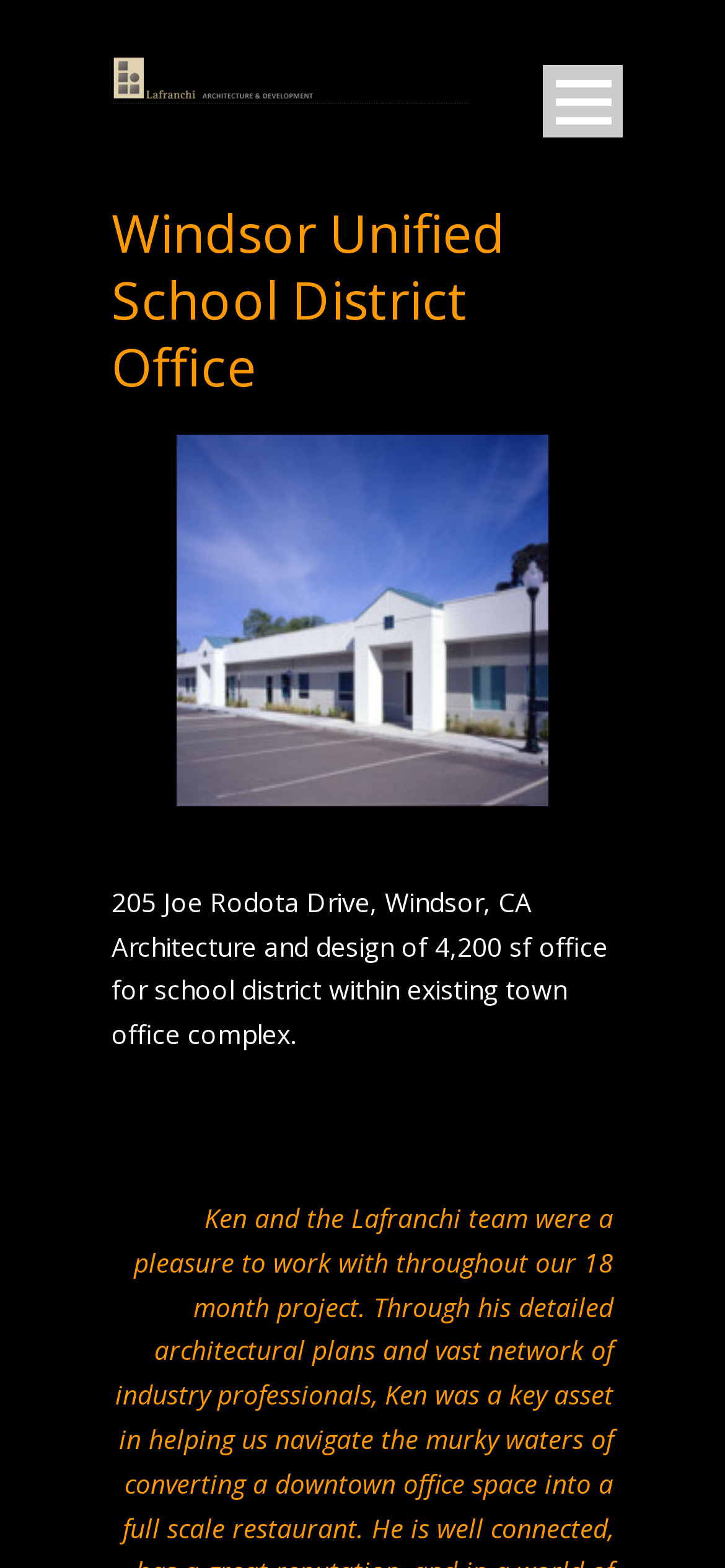Determine the bounding box coordinates for the element that should be clicked to follow this instruction: "click on circumstances". The coordinates should be given as four float numbers between 0 and 1, in the format [left, top, right, bottom].

None